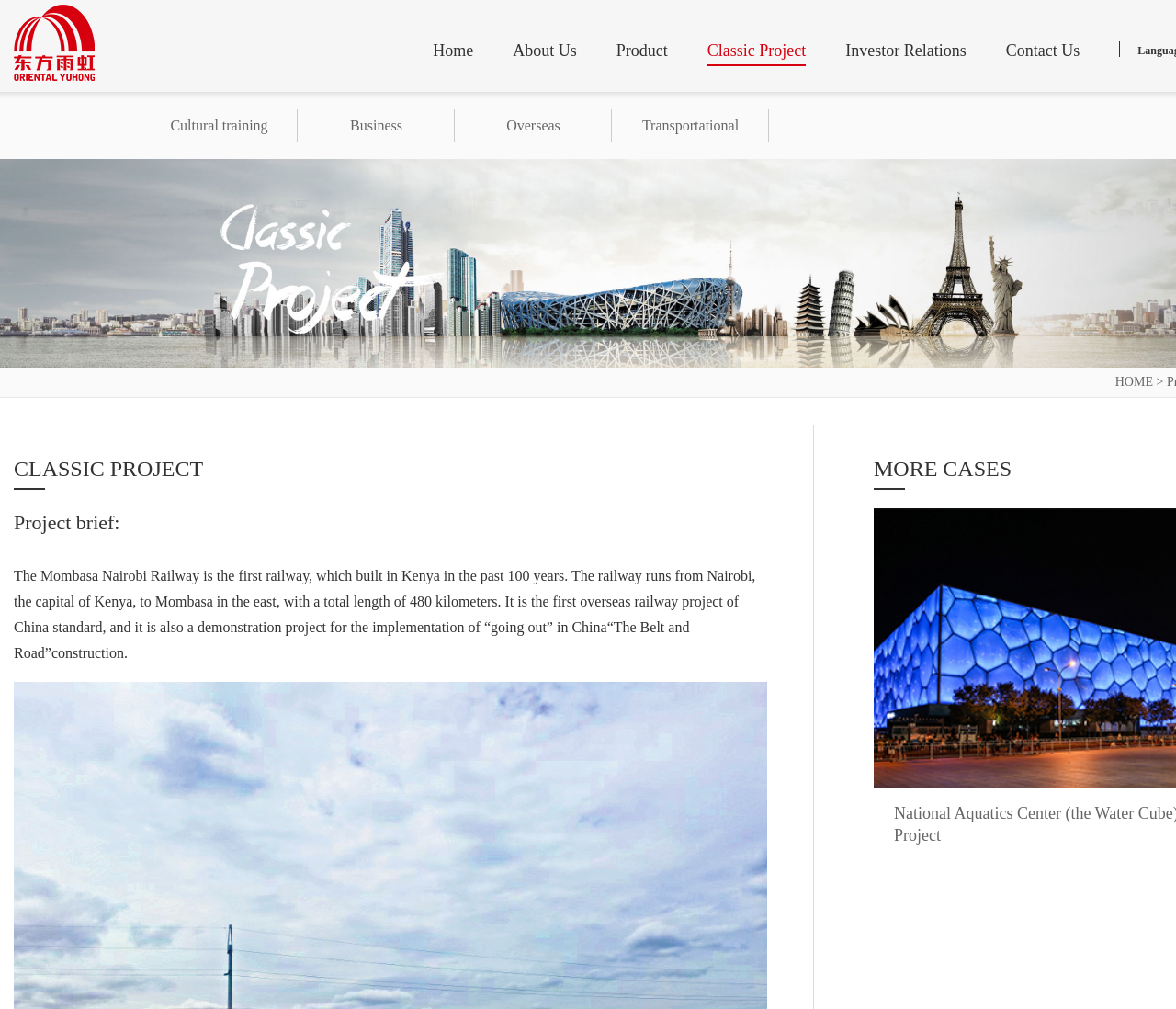Find the bounding box coordinates of the element to click in order to complete this instruction: "Explore the Classic Project". The bounding box coordinates must be four float numbers between 0 and 1, denoted as [left, top, right, bottom].

[0.601, 0.036, 0.685, 0.066]